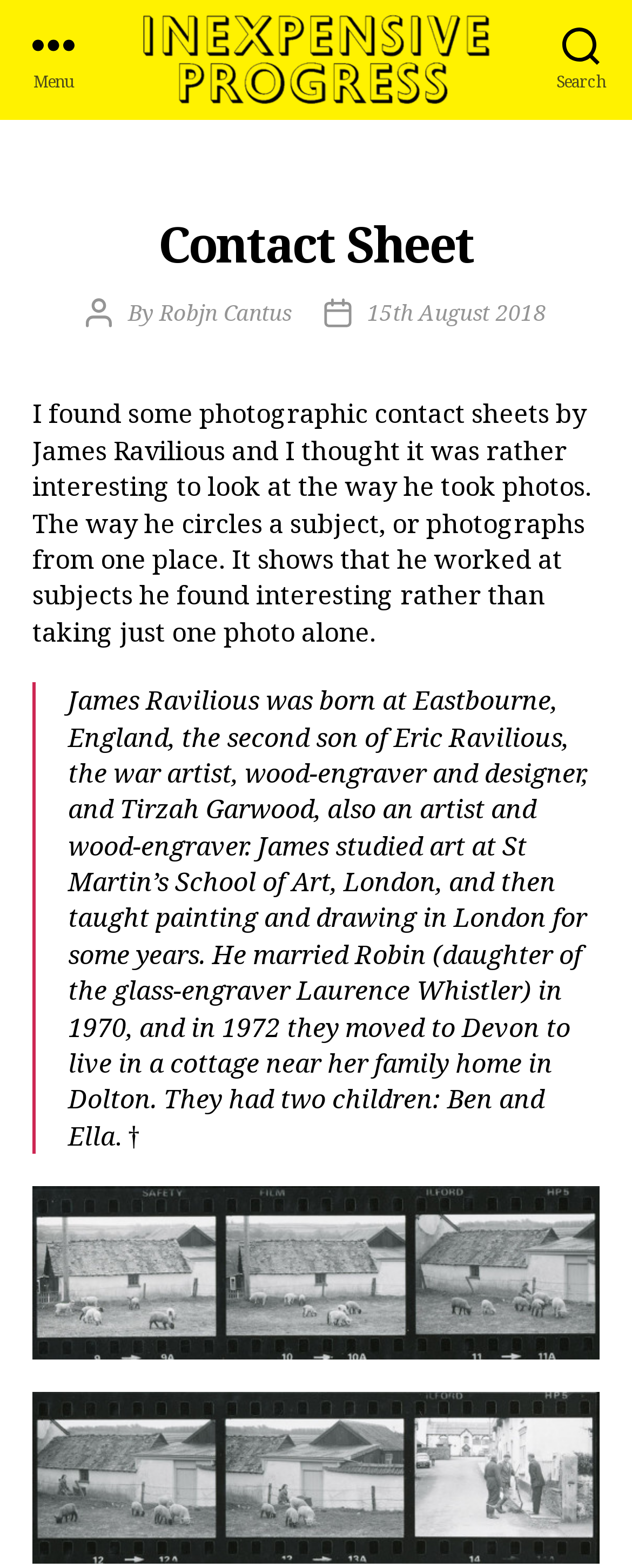How many children did James Ravilious have?
Answer the question with detailed information derived from the image.

I found the number of children by reading the text in the blockquote section, which mentions that James Ravilious had two children, Ben and Ella.